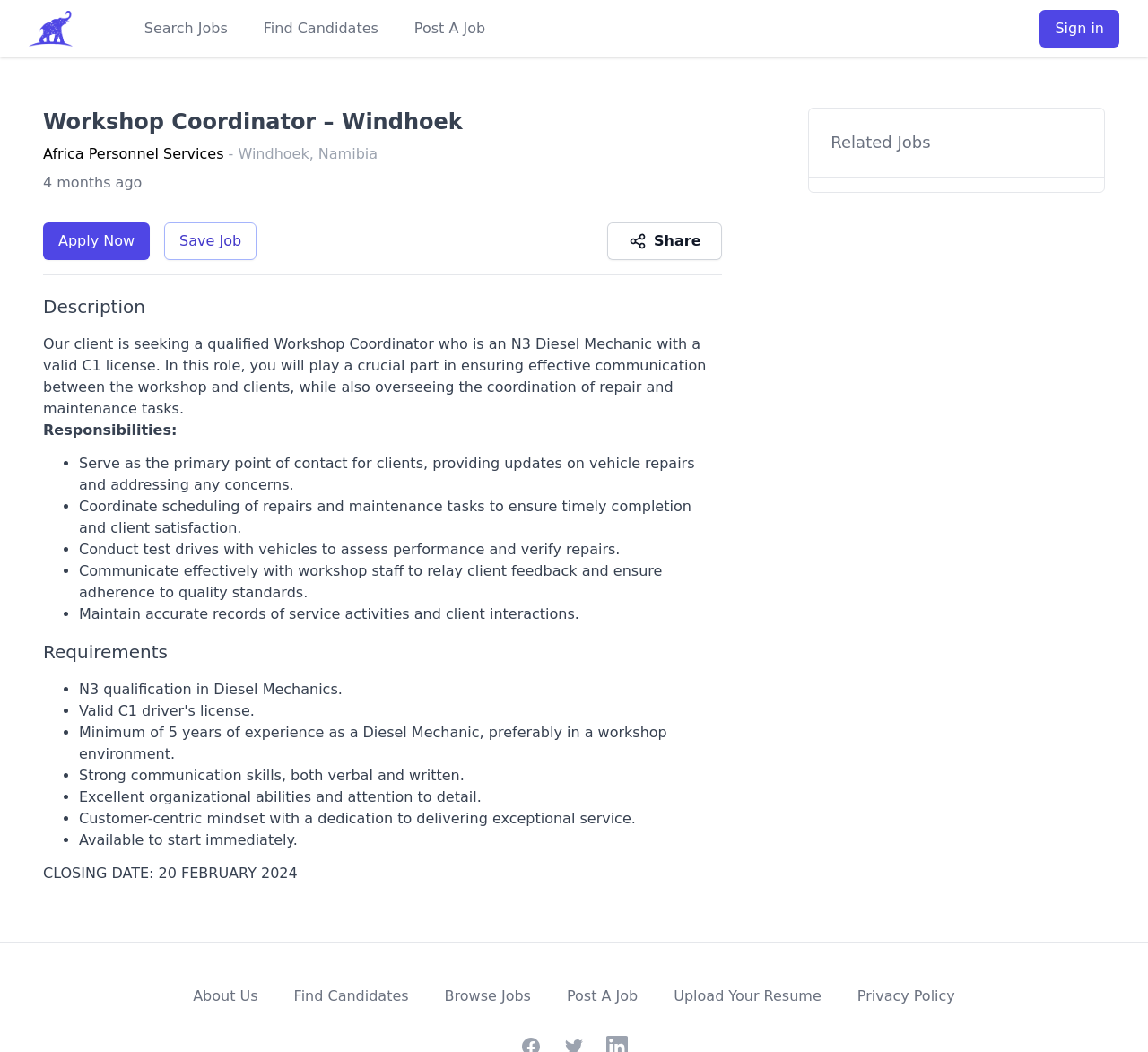Can you specify the bounding box coordinates of the area that needs to be clicked to fulfill the following instruction: "Post a new job"?

[0.361, 0.017, 0.423, 0.038]